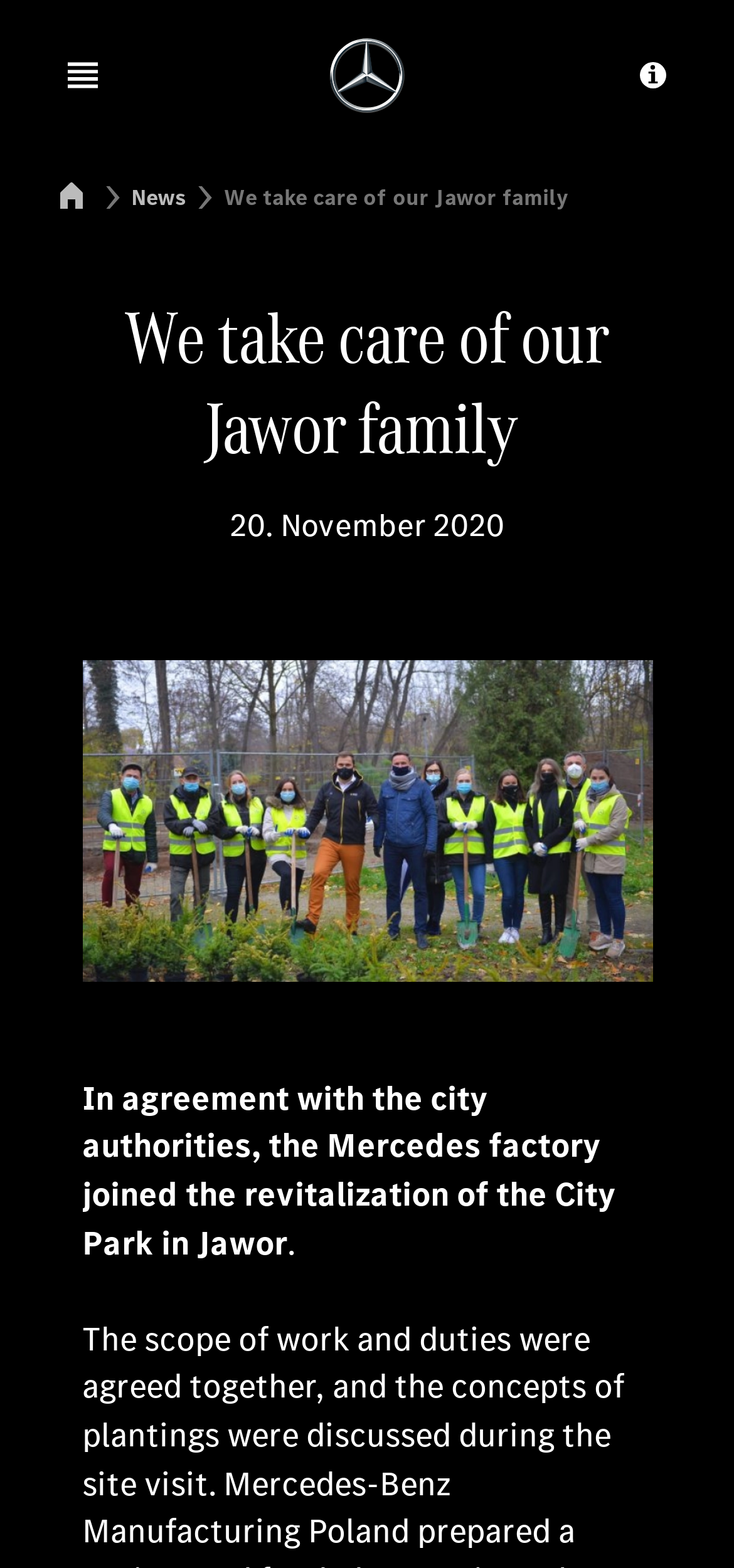How many links are there in the main navigation?
Could you please answer the question thoroughly and with as much detail as possible?

I counted the number of links in the main navigation by looking at the navigation element, which contains three links: 'Mercedes-Benz Manufacturing Poland', 'News', and 'We take care of our Jawor family'.